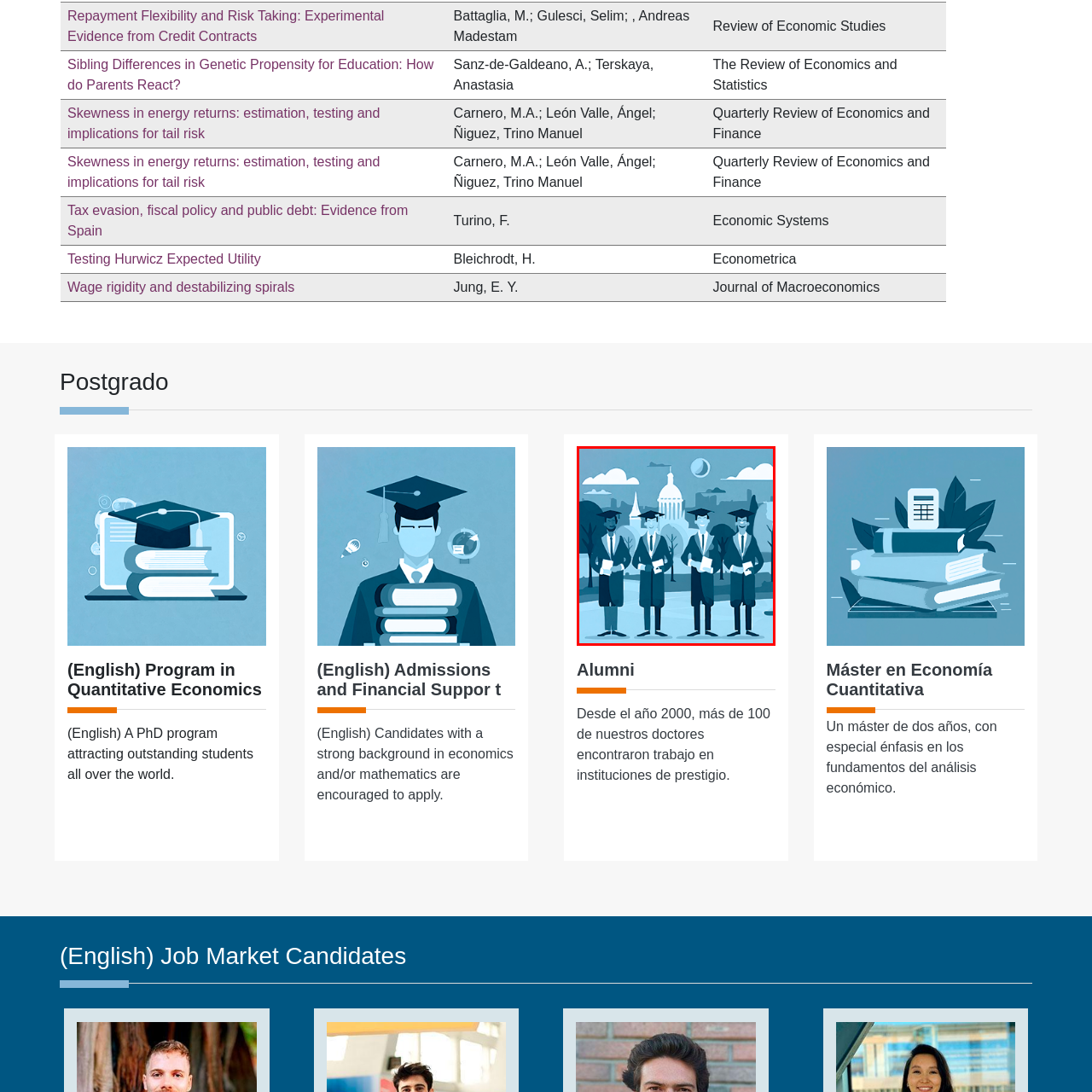Please concentrate on the part of the image enclosed by the red bounding box and answer the following question in detail using the information visible: What is the dominant color palette in the image?

The image features a monochromatic color scheme, with various shades of blue being the dominant color, which enhances the sense of unity and professional accomplishment among the graduates.